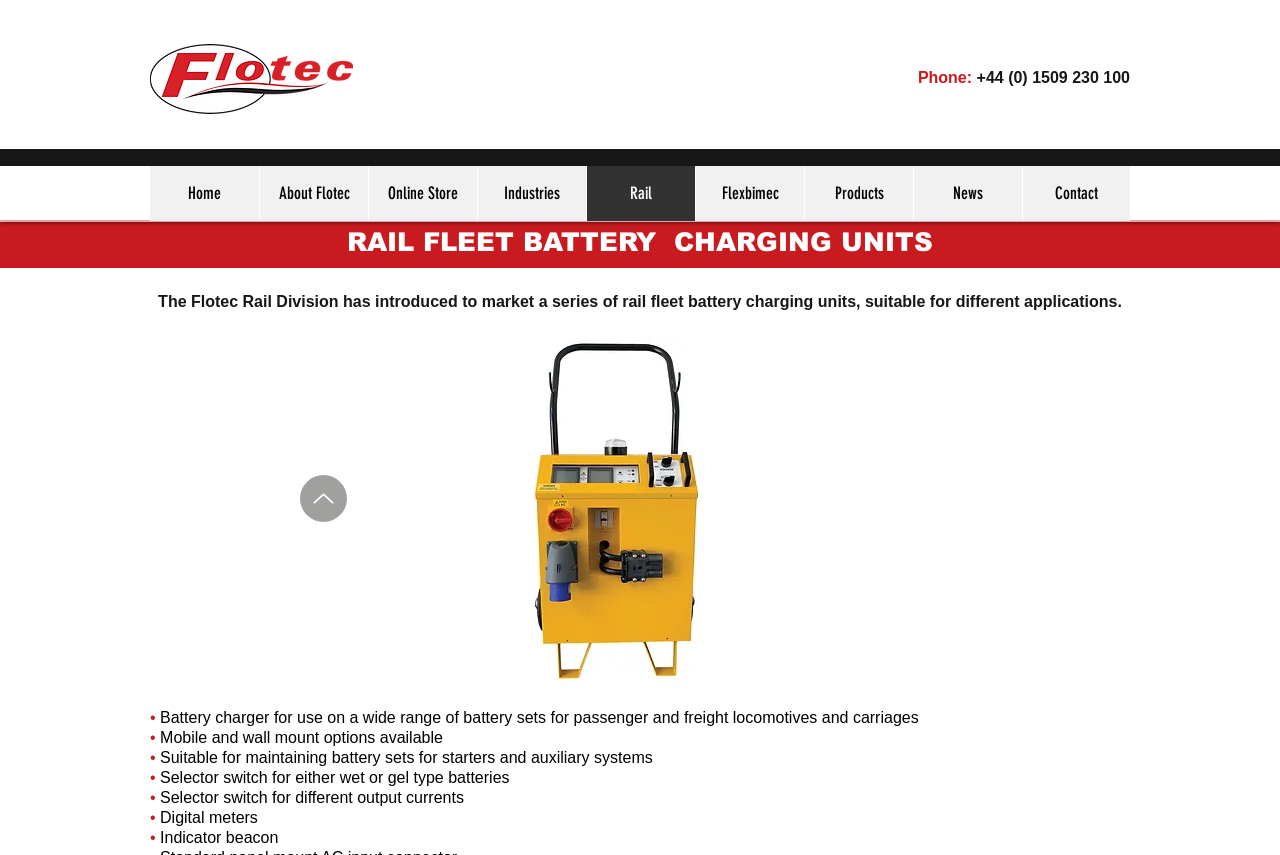Please provide a one-word or phrase answer to the question: 
What type of battery charger is described on the webpage?

Rail fleet battery charger